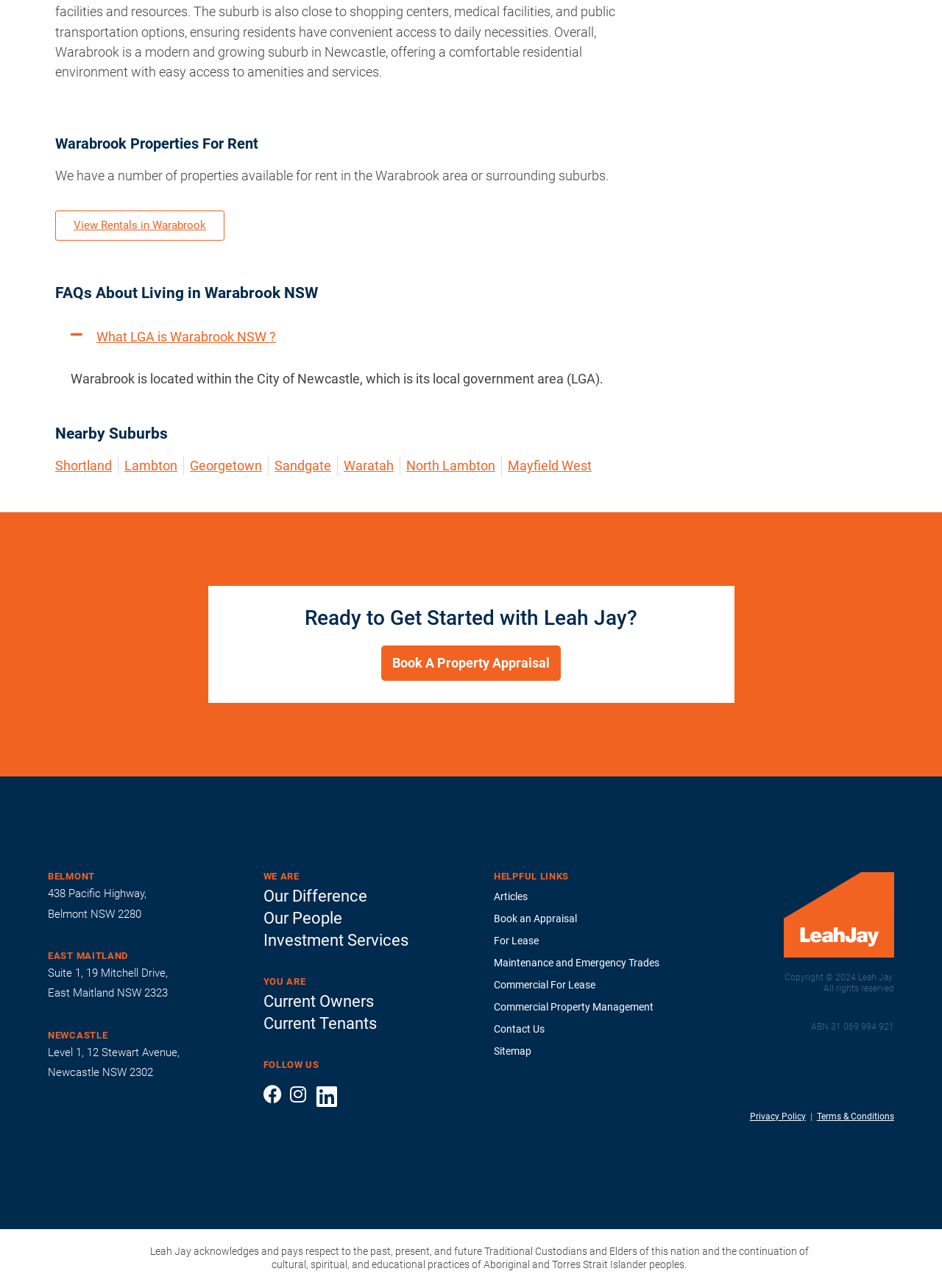Provide the bounding box coordinates for the UI element described in this sentence: "Georgetown". The coordinates should be four float values between 0 and 1, i.e., [left, top, right, bottom].

[0.202, 0.354, 0.278, 0.369]